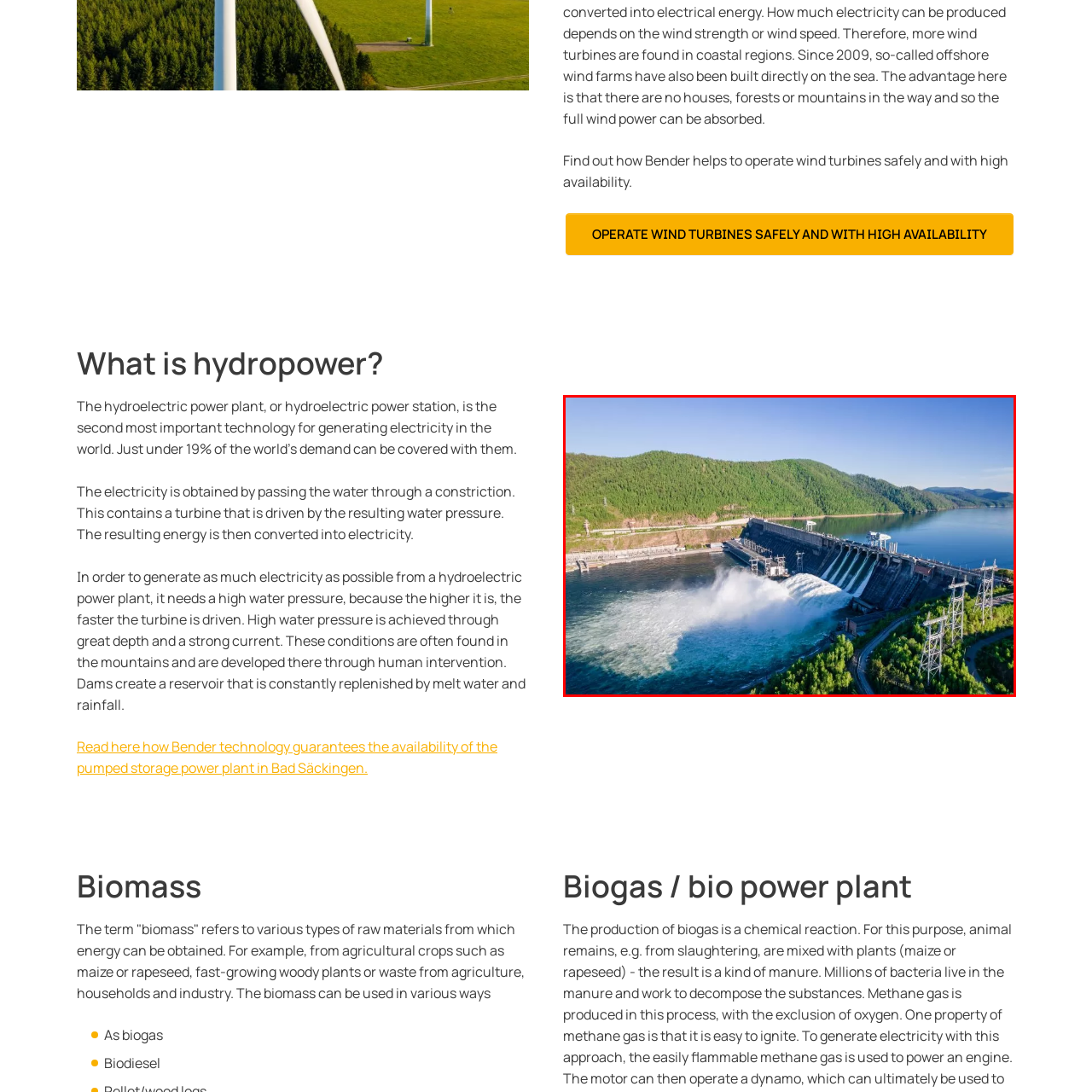Describe extensively the image content marked by the red bounding box.

The image showcases a stunning aerial view of a hydroelectric power station, capturing the intricate interaction between water and technology. Towering over the landscape, the dam channels a powerful surge of water, which cascades dramatically down its gates into the reservoir below. The vibrant blue waters contrast beautifully with the lush, green hillsides that clutch the banks, illustrating the natural beauty that accompanies this renewable energy source. The structure itself, featuring a series of turbines and control mechanisms, stands as a testament to engineering prowess, designed to harness the energy of flowing water effectively. This scene emphasizes the importance of hydropower as a sustainable energy solution, highlighting how such plants can operate safely and efficiently while ensuring high availability of electricity generation.